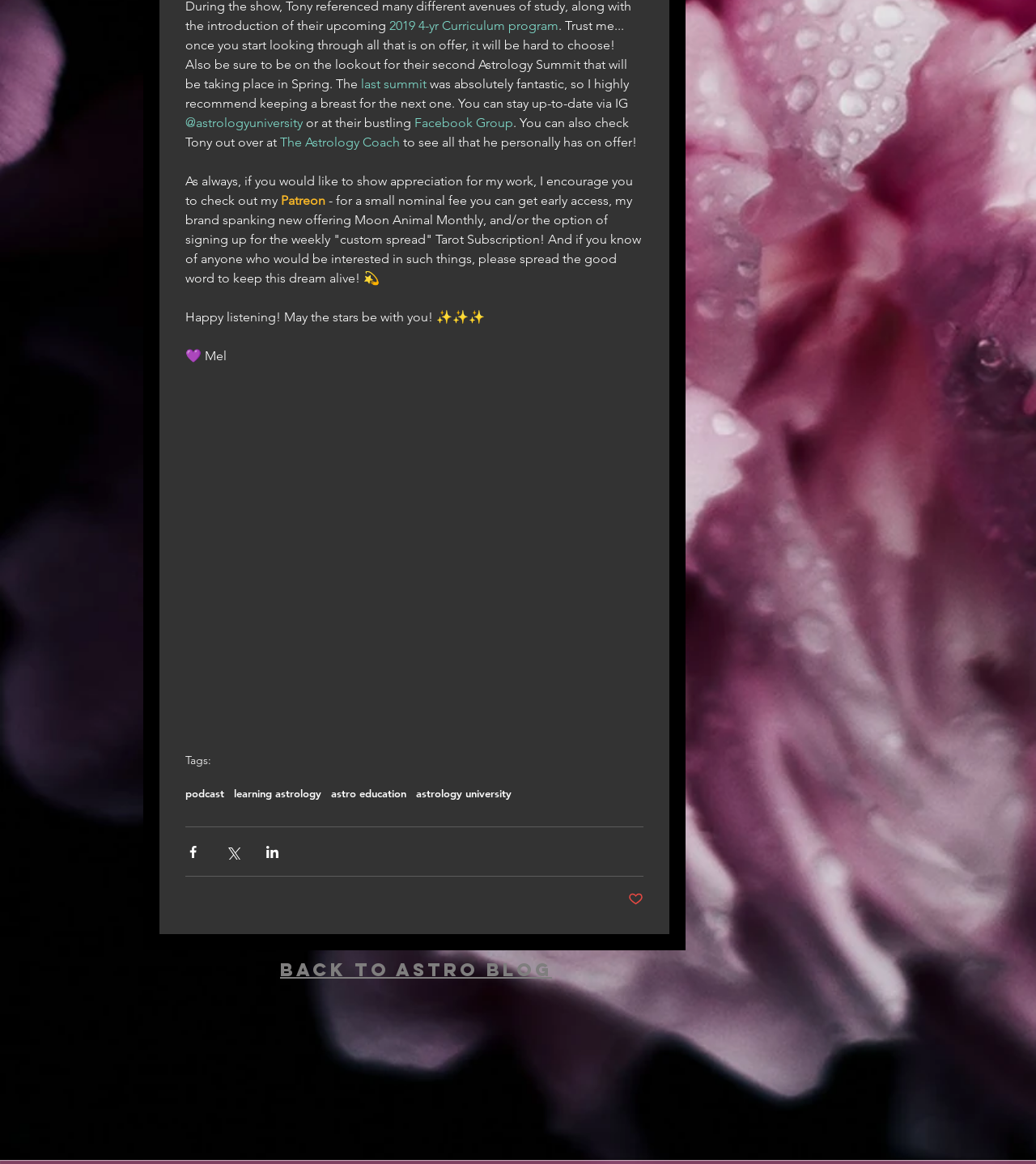What is the topic of the blog post?
Examine the webpage screenshot and provide an in-depth answer to the question.

Based on the content of the webpage, it appears to be a blog post about astrology, with mentions of the Astrology University, astrology education, and the author's personal work in the field.